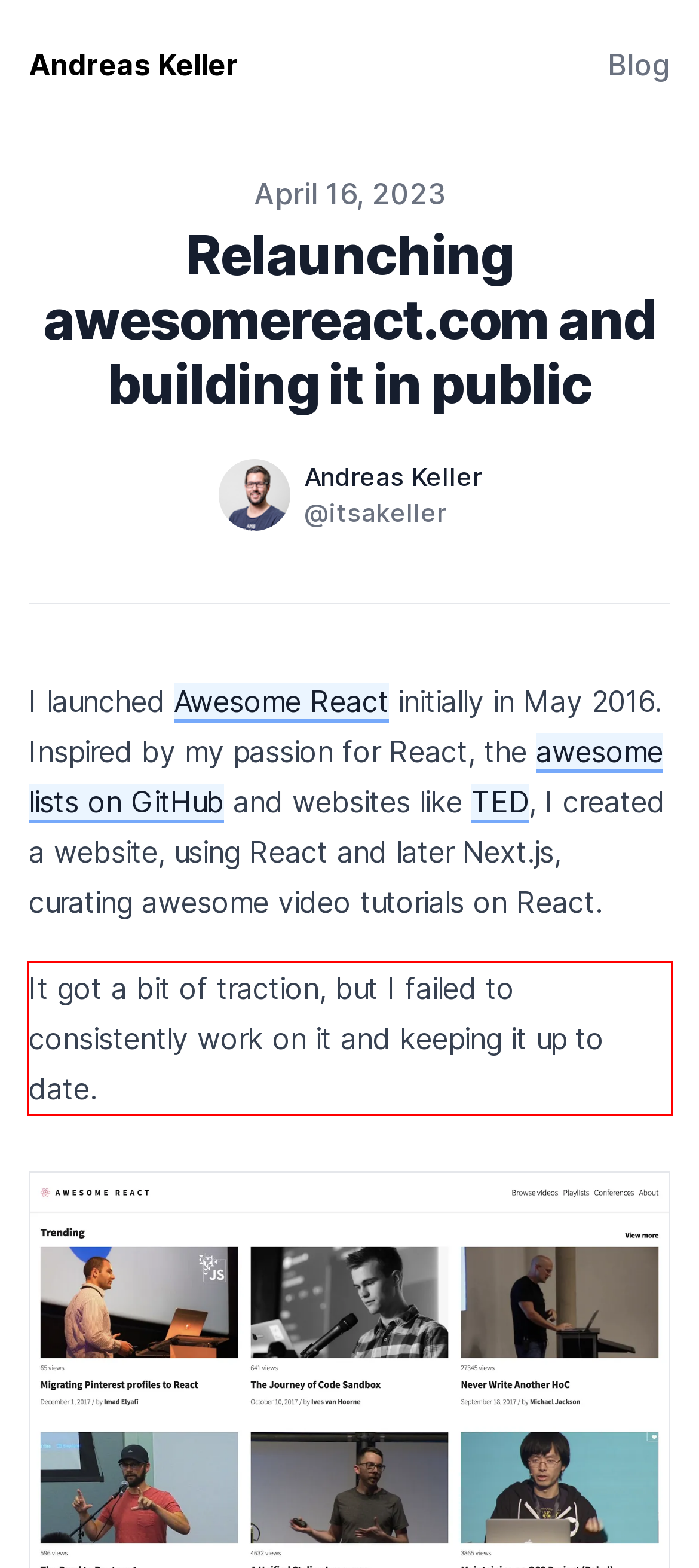You are provided with a screenshot of a webpage featuring a red rectangle bounding box. Extract the text content within this red bounding box using OCR.

It got a bit of traction, but I failed to consistently work on it and keeping it up to date.